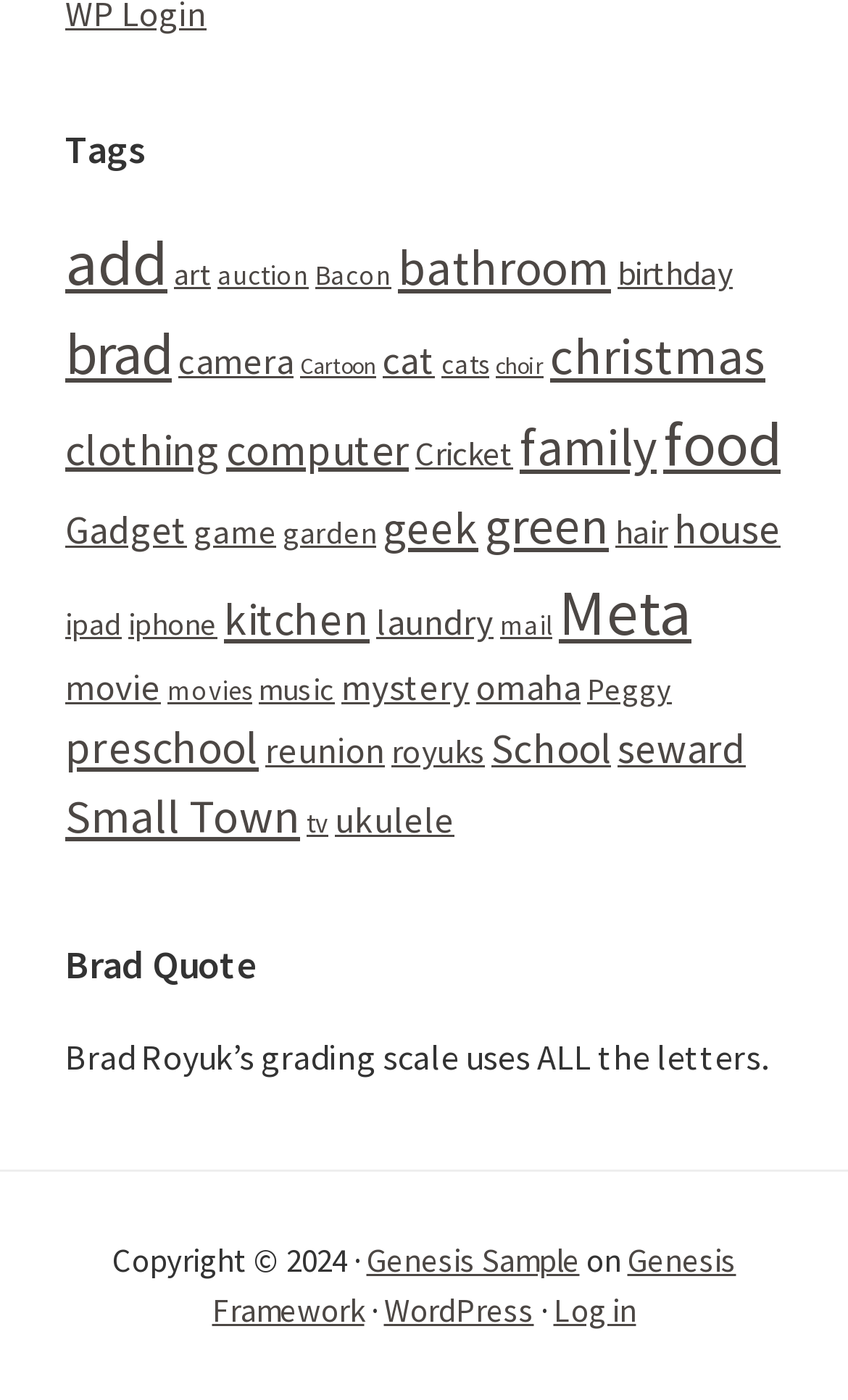Refer to the image and offer a detailed explanation in response to the question: How many items are in the 'food' category?

I found a link 'food (26 items)' under the 'Tags' navigation menu, which indicates that there are 26 items in the 'food' category.